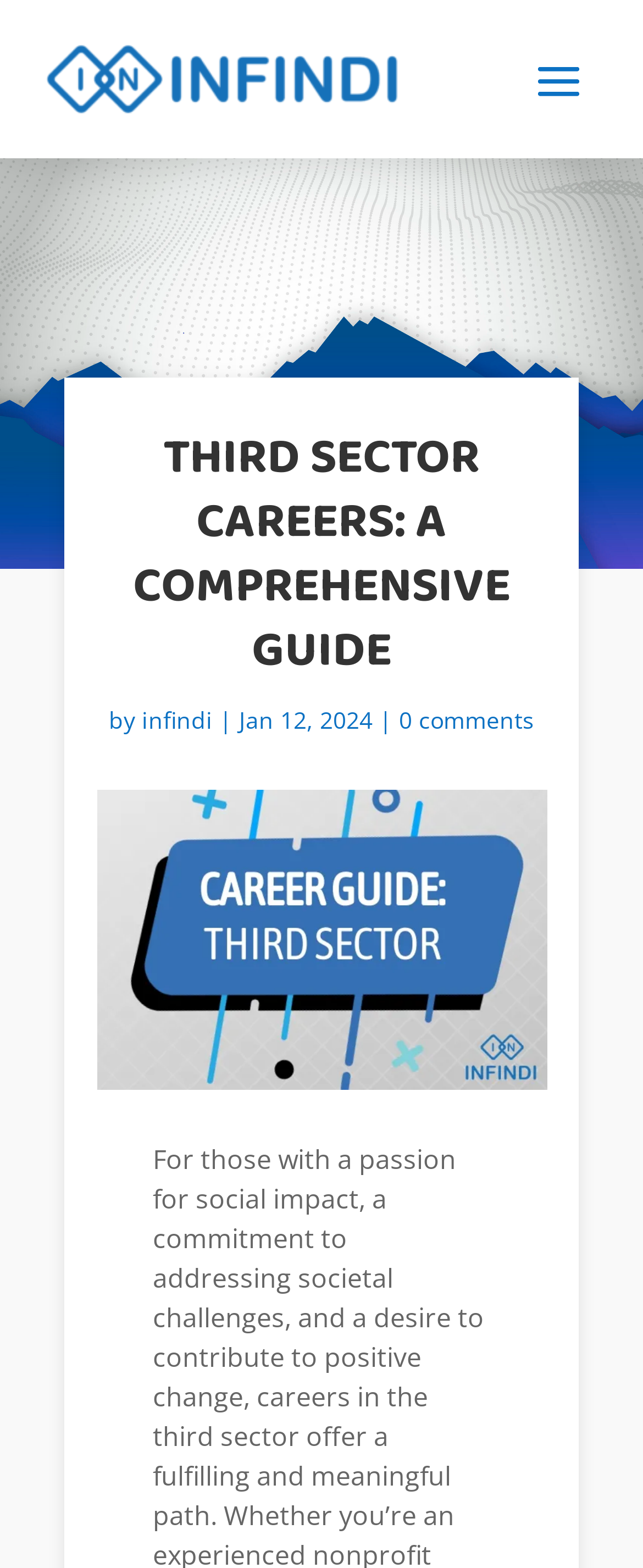Using a single word or phrase, answer the following question: 
What is the separator between the author and the date?

|